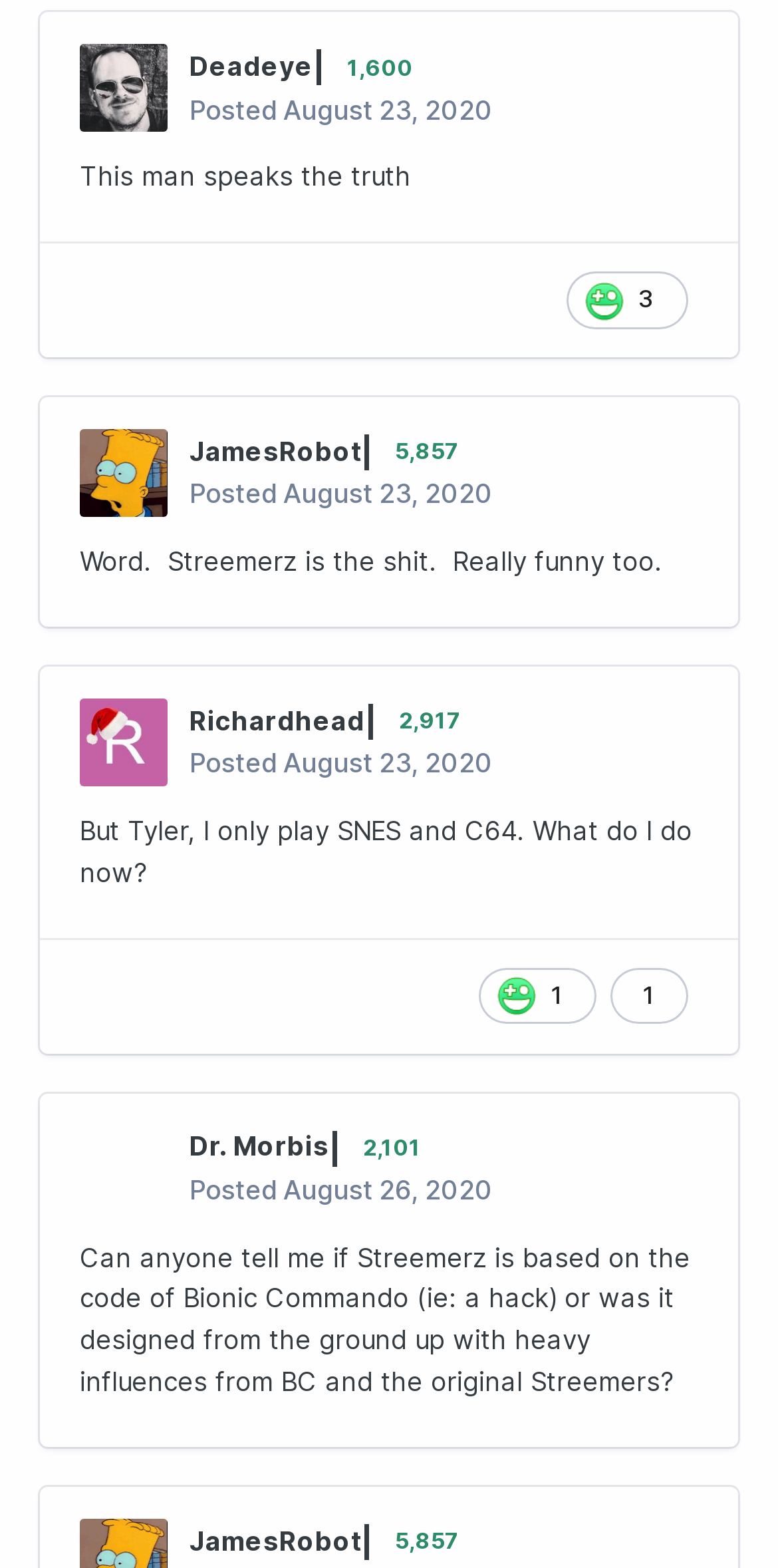Provide the bounding box coordinates of the section that needs to be clicked to accomplish the following instruction: "Check JamesRobot's reputation."

[0.5, 0.972, 0.592, 0.994]